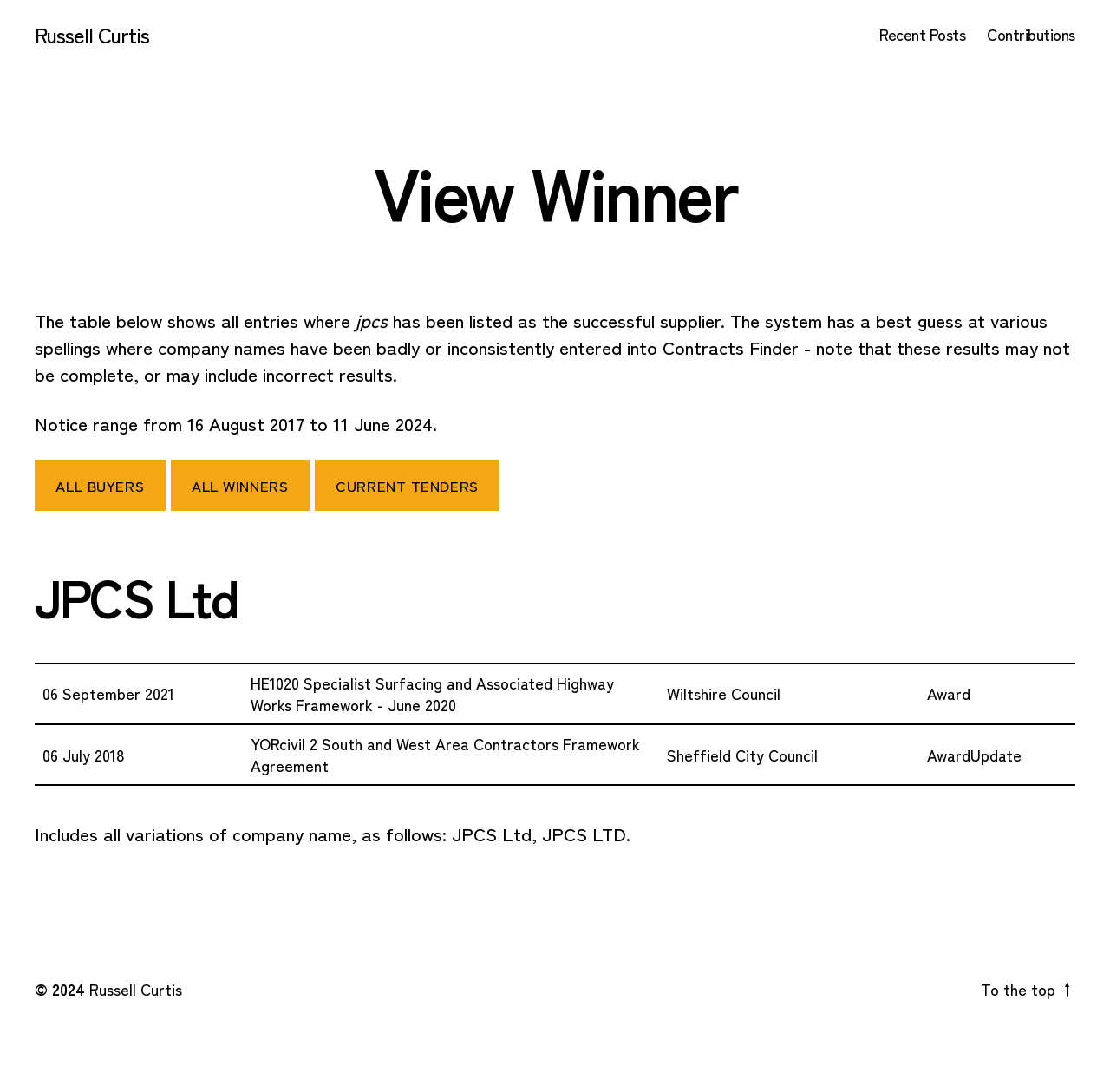What is the name of the company listed as the successful supplier?
Please provide a comprehensive answer based on the visual information in the image.

The name of the company listed as the successful supplier can be found in the heading 'JPCS Ltd', which is located above the table. This heading is a subheading of the main article, which provides information about the winner and the notices.